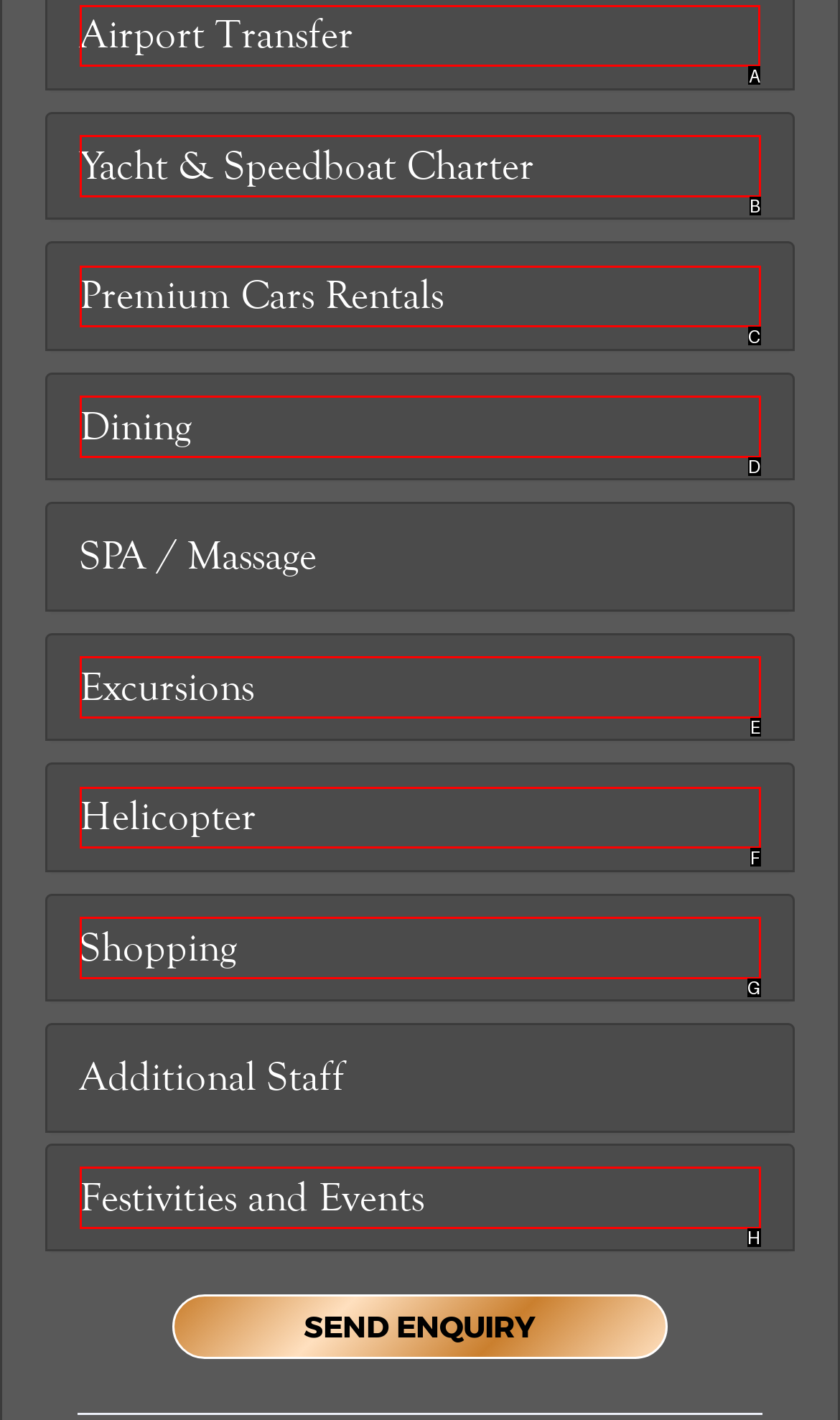Identify the correct option to click in order to complete this task: Click on Airport Transfer
Answer with the letter of the chosen option directly.

A